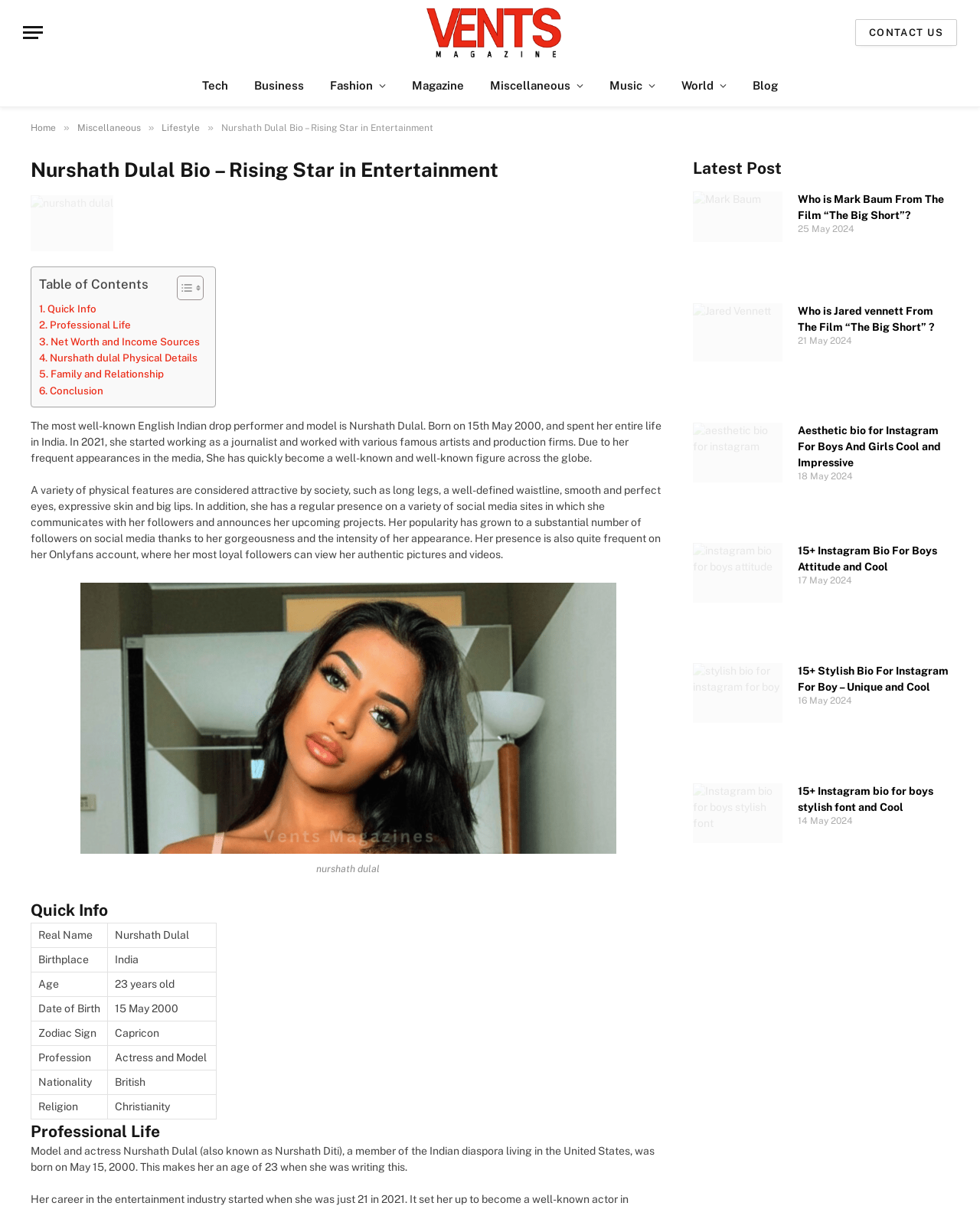What is the date of birth of Nurshath Dulal?
Refer to the image and provide a concise answer in one word or phrase.

15 May 2000